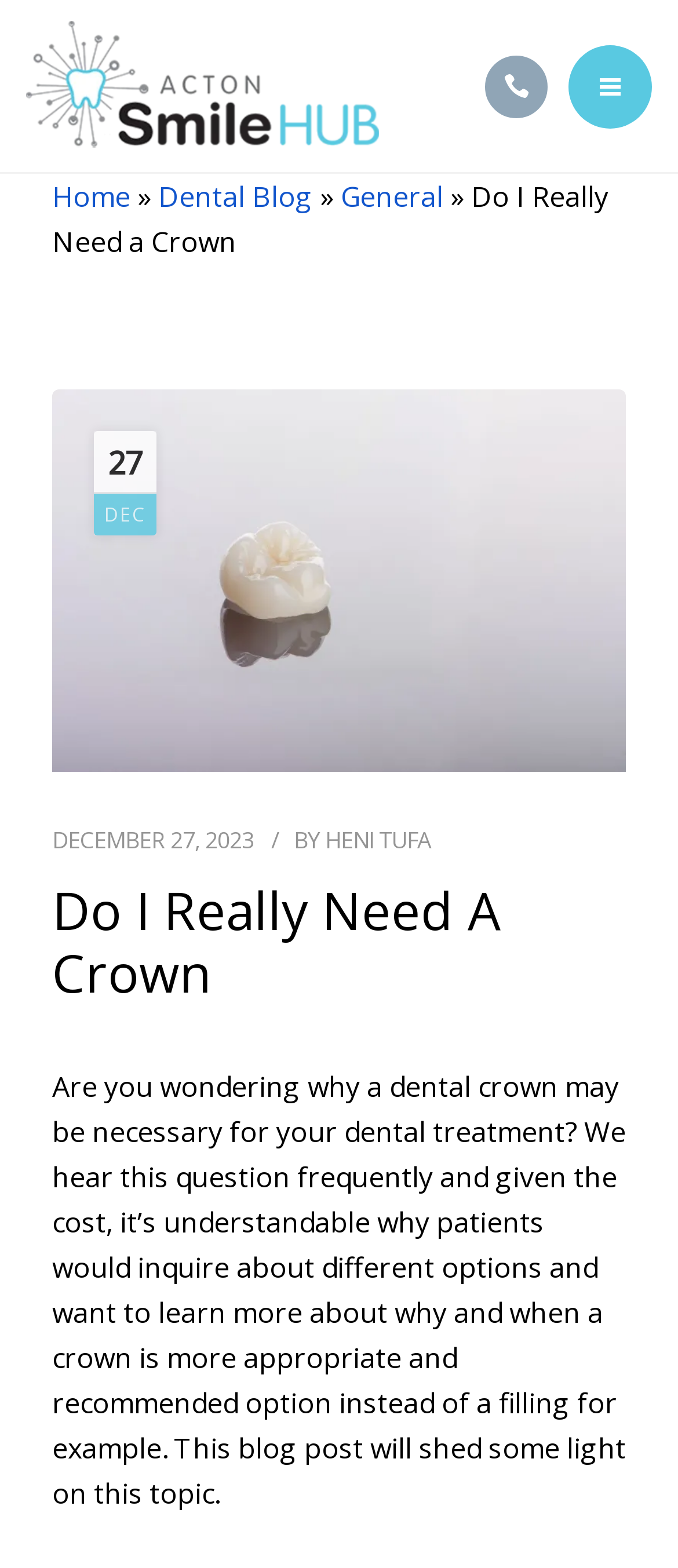Can you provide the bounding box coordinates for the element that should be clicked to implement the instruction: "Go back to top"?

[0.846, 0.67, 1.0, 0.736]